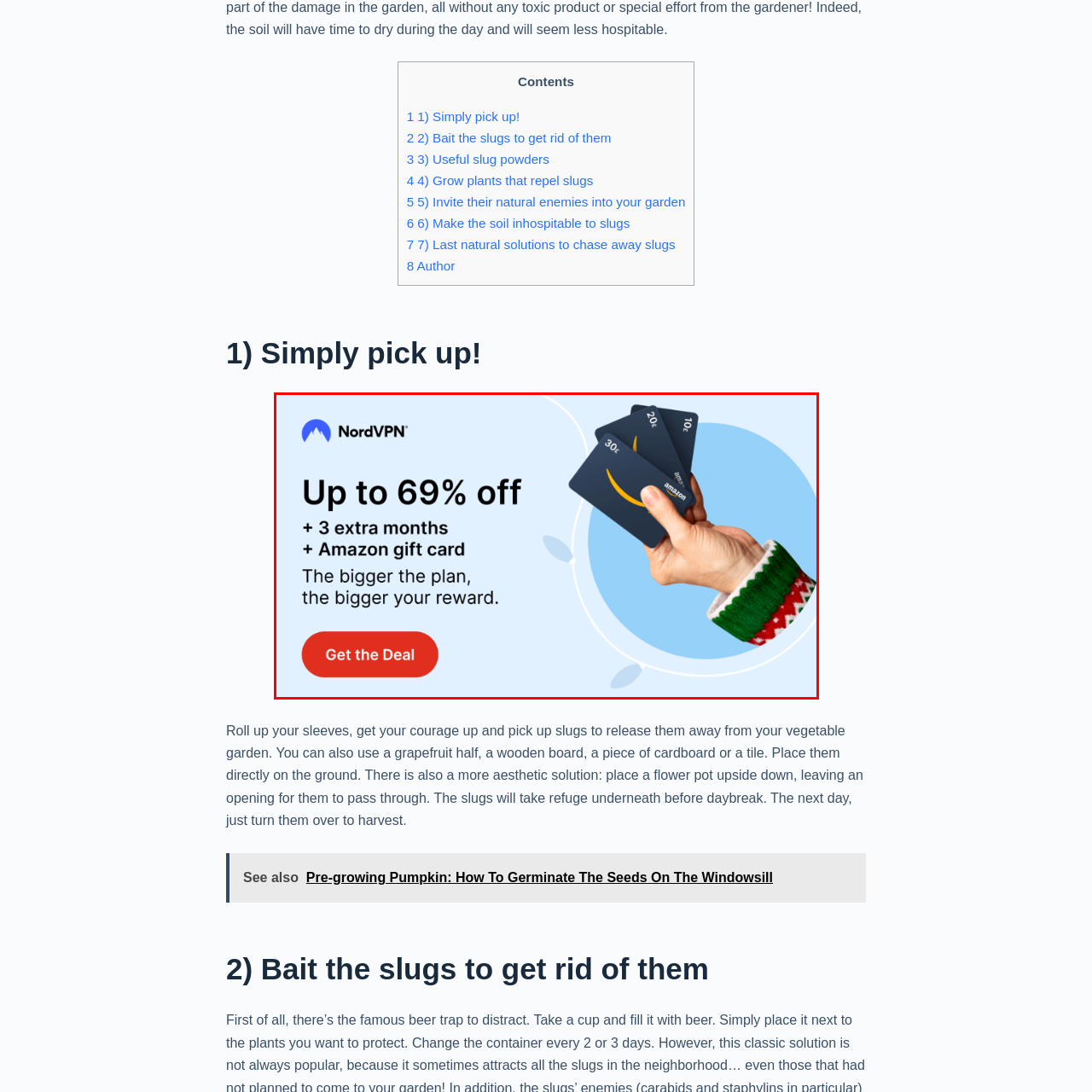What is being held by the hand?
Study the image within the red bounding box and deliver a detailed answer.

The visual features a hand with a colorful, festive sleeve holding multiple gift cards, which is the object being held by the hand in the image.